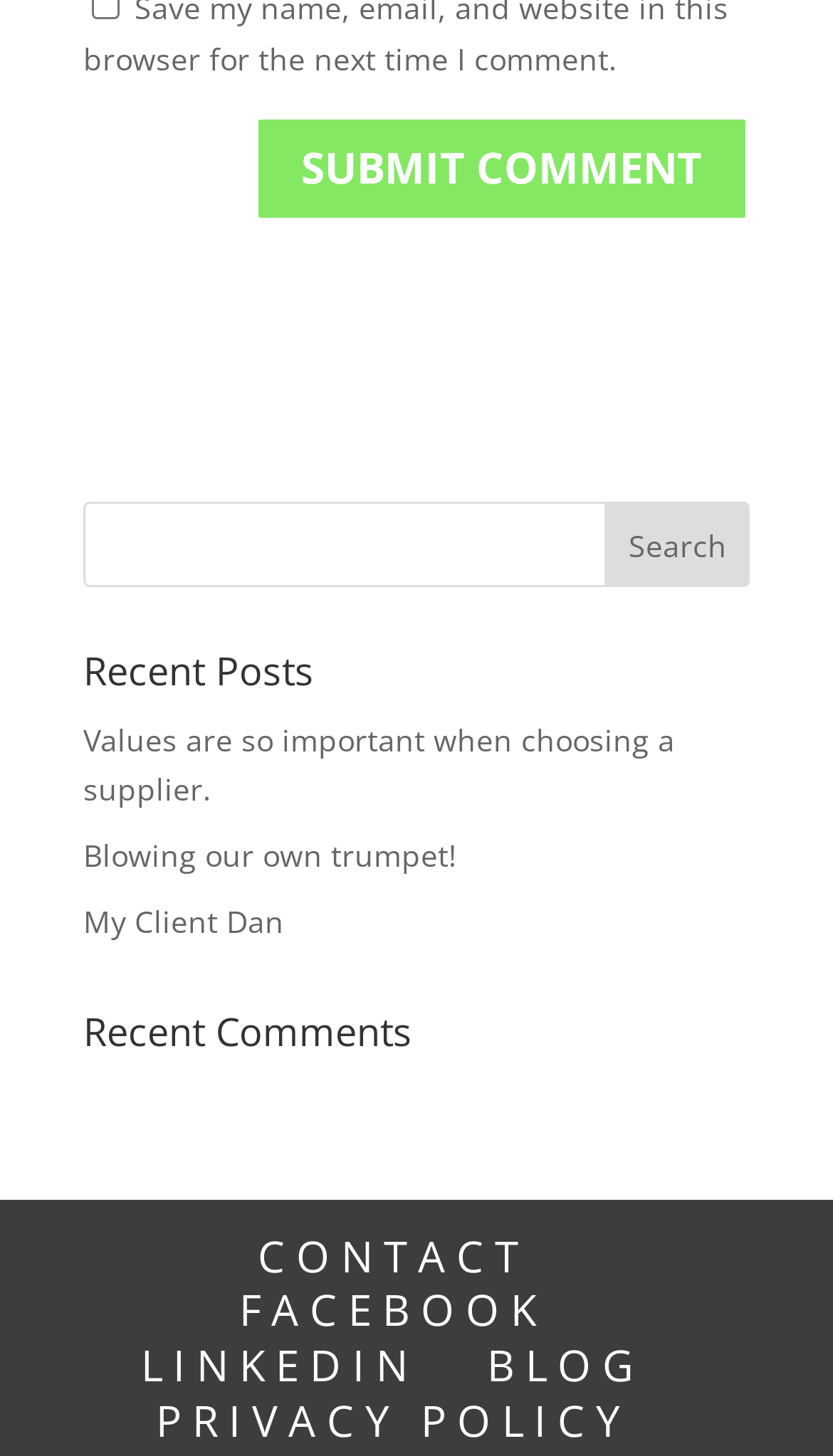Can you find the bounding box coordinates for the element to click on to achieve the instruction: "submit a comment"?

[0.305, 0.079, 0.9, 0.152]